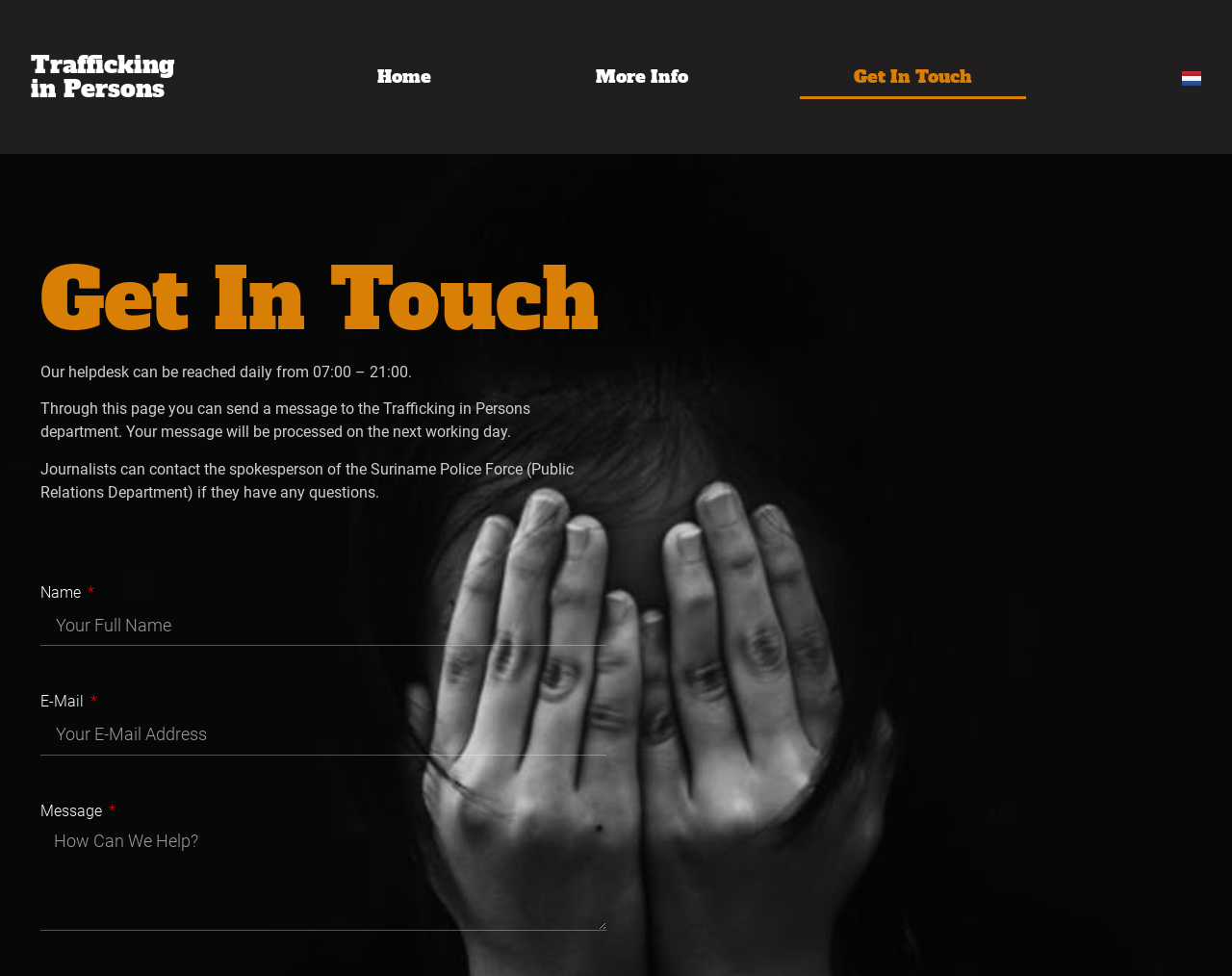Provide the bounding box coordinates of the UI element that matches the description: "More Info".

[0.44, 0.056, 0.602, 0.102]